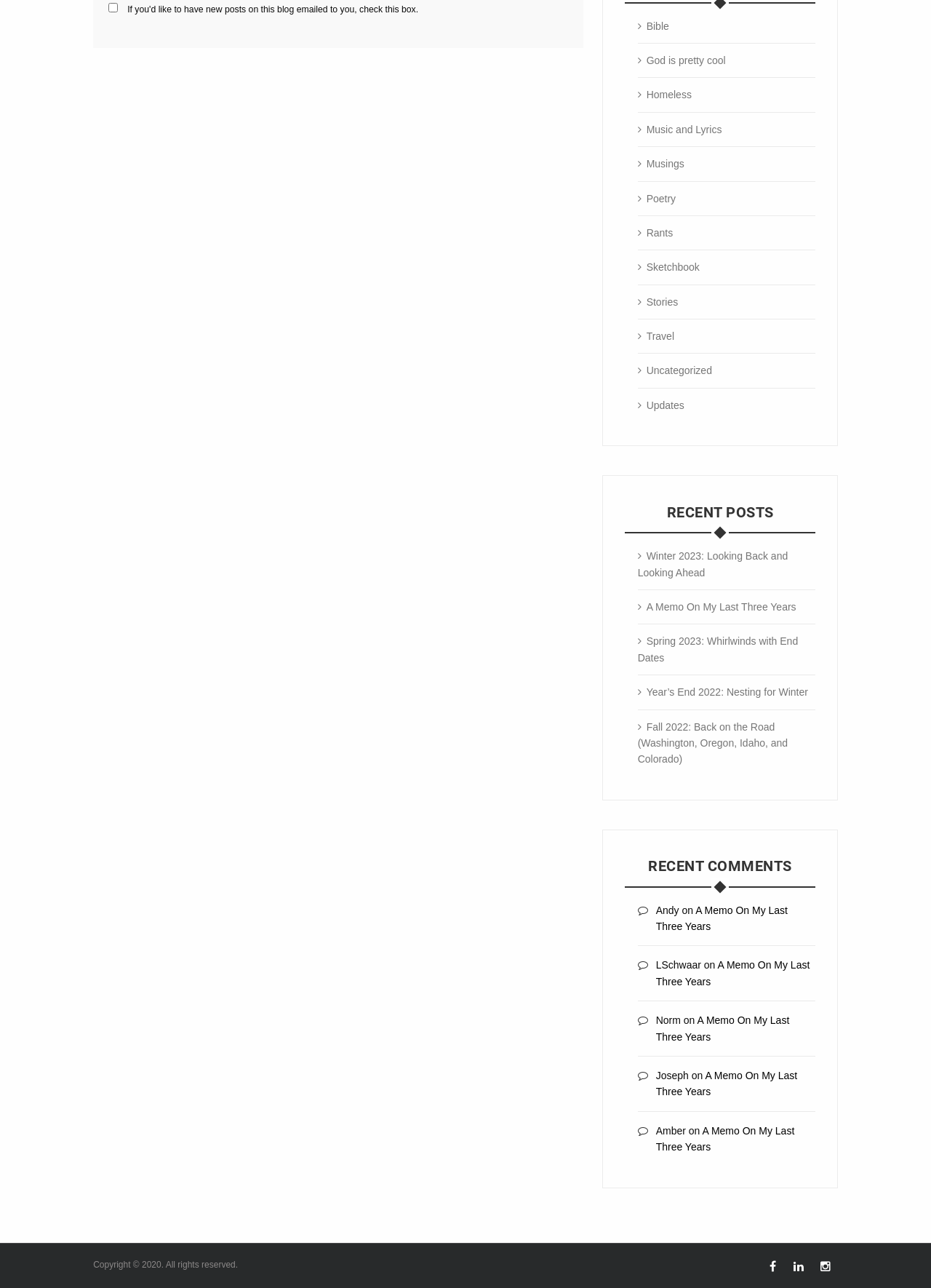Using details from the image, please answer the following question comprehensively:
What is the purpose of the checkbox at the top?

The checkbox at the top of the page is labeled 'If you'd like to have new posts on this blog emailed to you, check this box.' This suggests that the purpose of the checkbox is to allow users to receive email updates about new posts on the blog.